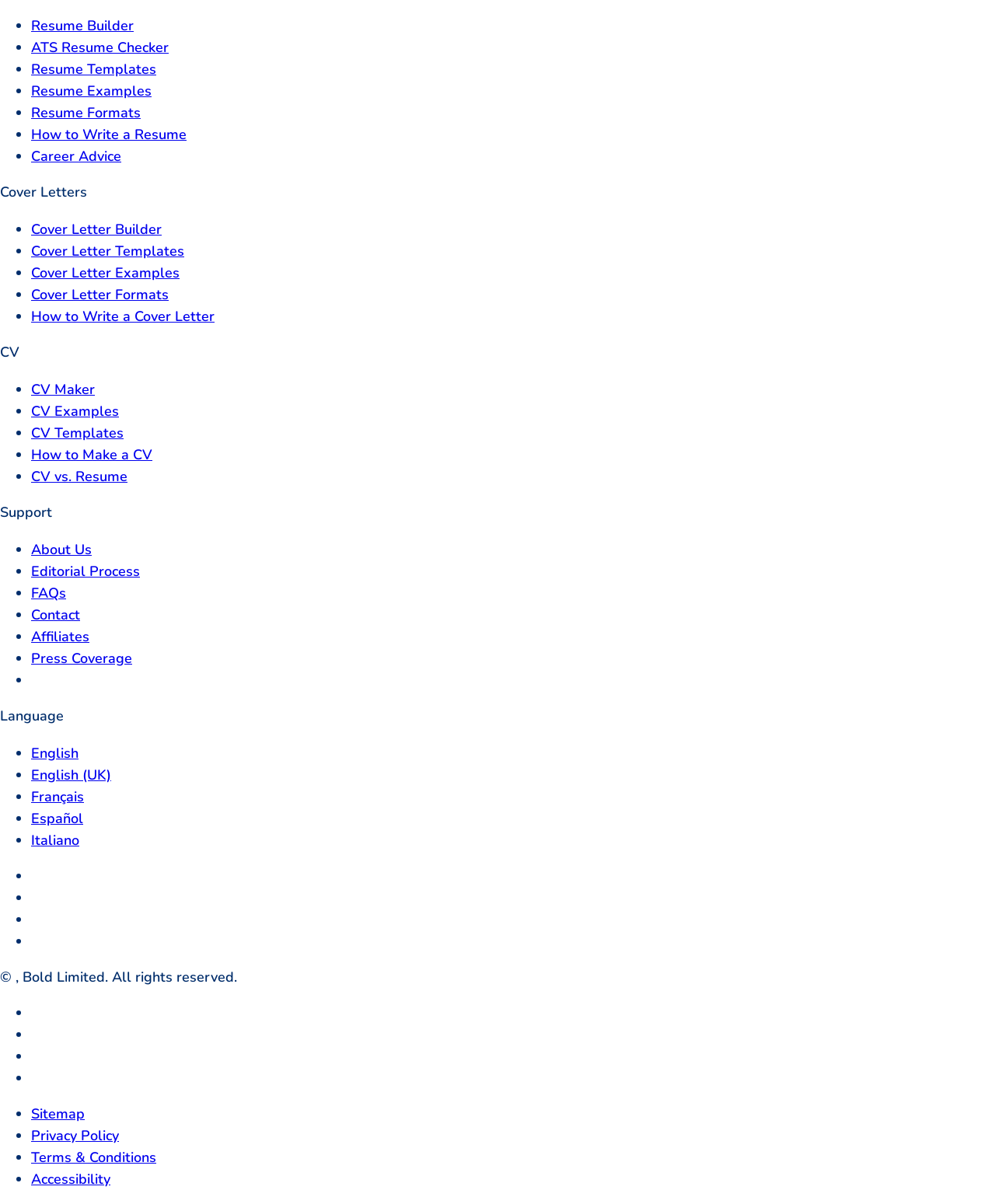Indicate the bounding box coordinates of the element that needs to be clicked to satisfy the following instruction: "Switch to Español". The coordinates should be four float numbers between 0 and 1, i.e., [left, top, right, bottom].

[0.031, 0.672, 0.084, 0.688]